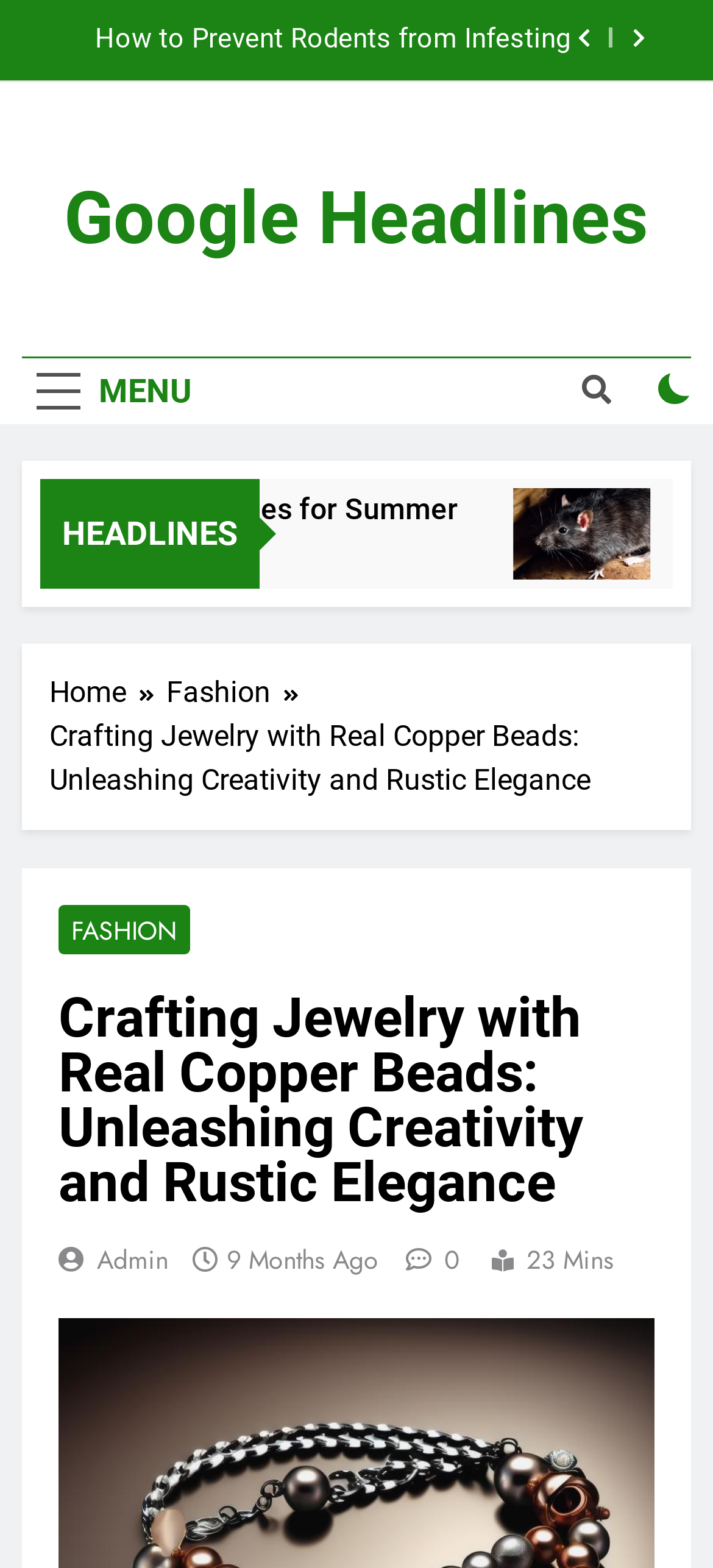Please pinpoint the bounding box coordinates for the region I should click to adhere to this instruction: "Go to Google Headlines".

[0.09, 0.112, 0.91, 0.167]